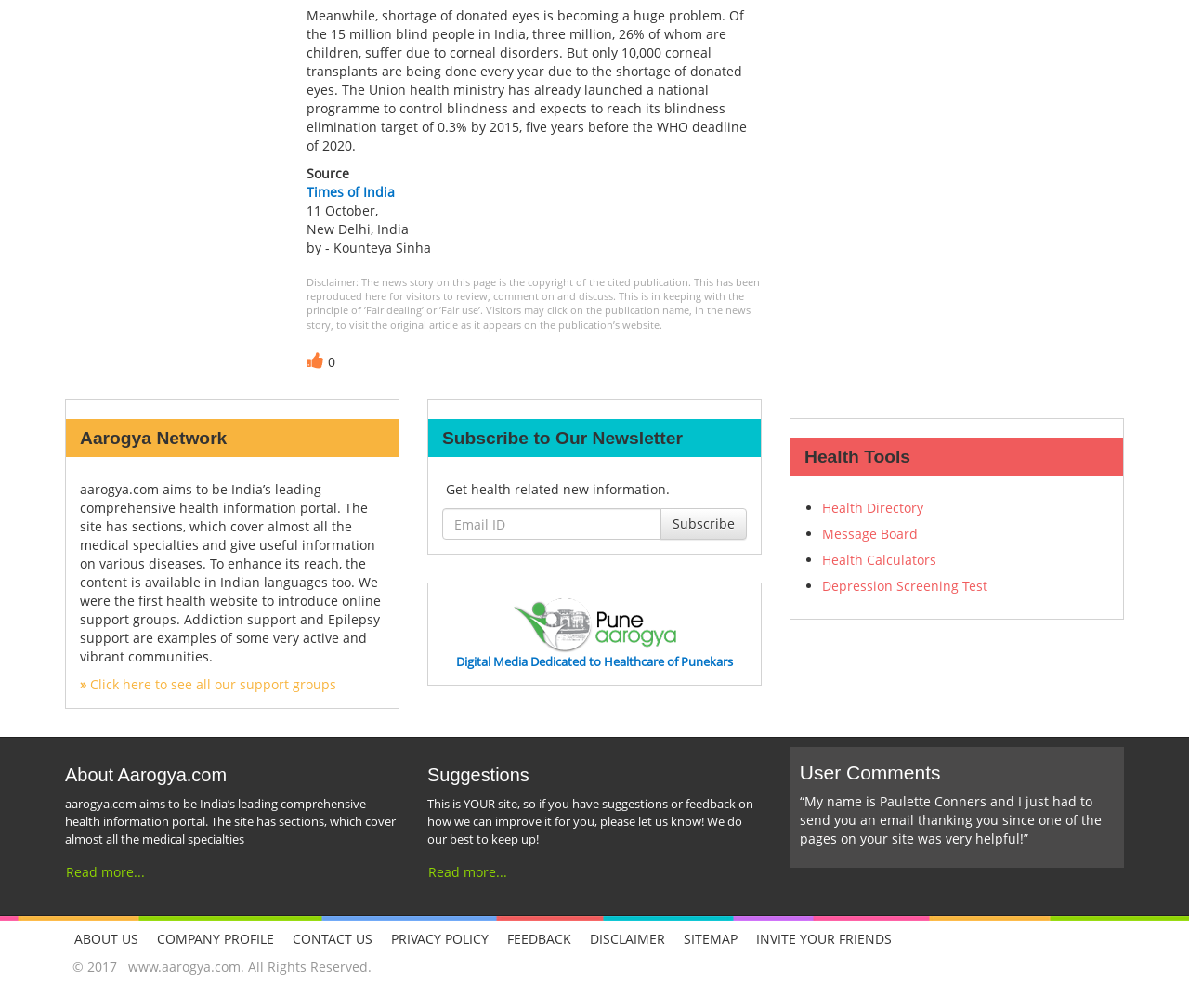Locate the bounding box coordinates of the area that needs to be clicked to fulfill the following instruction: "Read more about Aarogya.com". The coordinates should be in the format of four float numbers between 0 and 1, namely [left, top, right, bottom].

[0.055, 0.851, 0.123, 0.88]